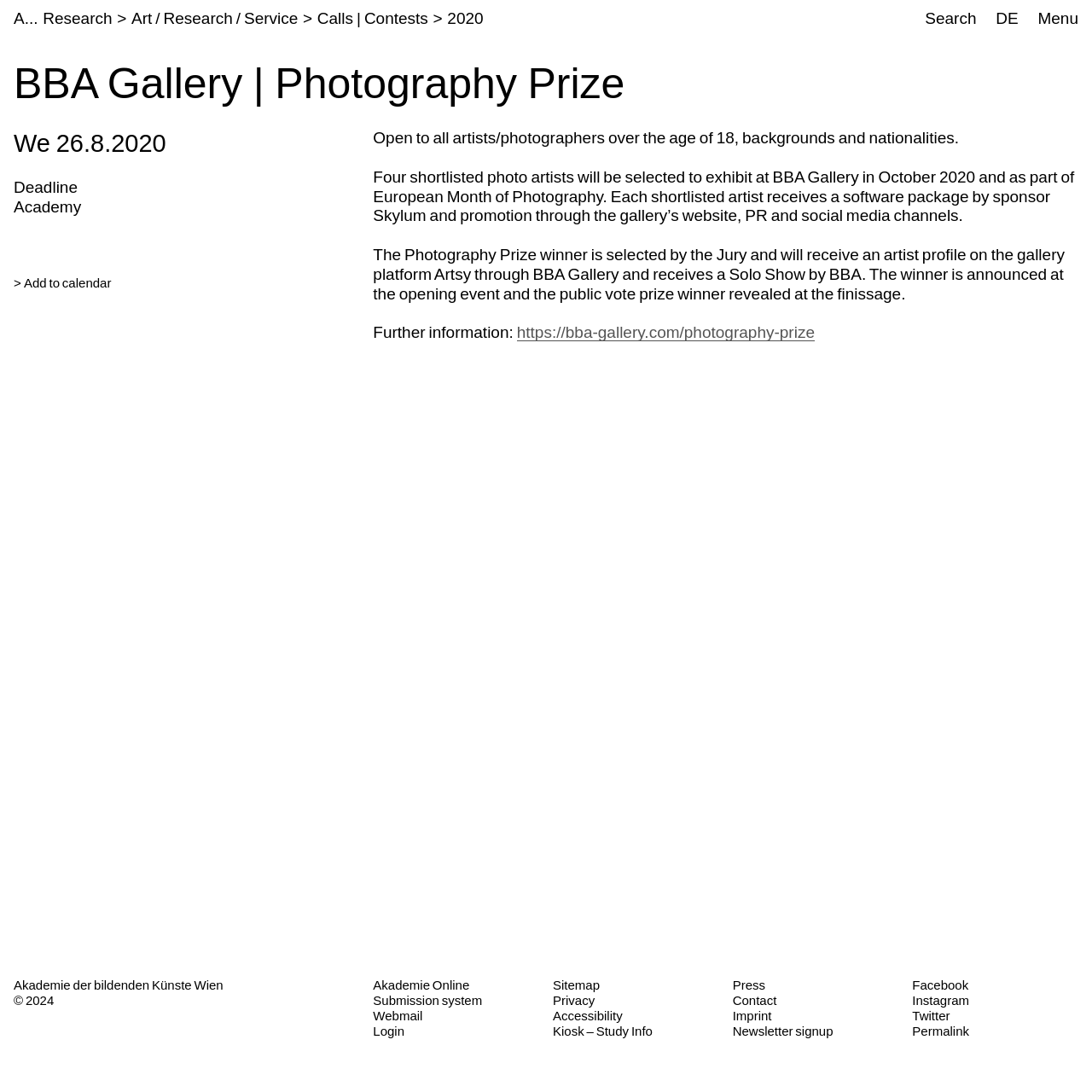Identify the bounding box coordinates for the region to click in order to carry out this instruction: "Switch to German language". Provide the coordinates using four float numbers between 0 and 1, formatted as [left, top, right, bottom].

[0.912, 0.009, 0.933, 0.025]